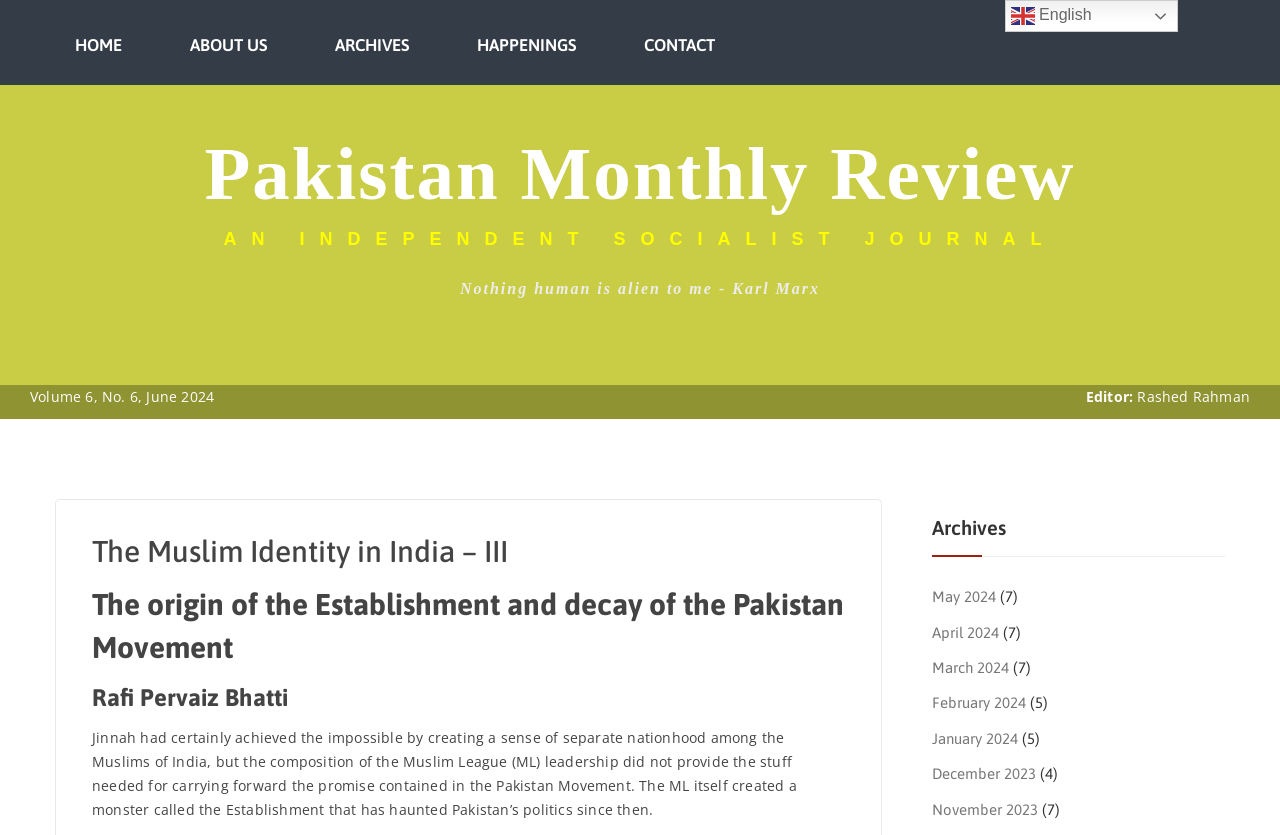Please identify the bounding box coordinates of the element's region that I should click in order to complete the following instruction: "read article by Rafi Pervaiz Bhatti". The bounding box coordinates consist of four float numbers between 0 and 1, i.e., [left, top, right, bottom].

[0.072, 0.814, 0.66, 0.869]